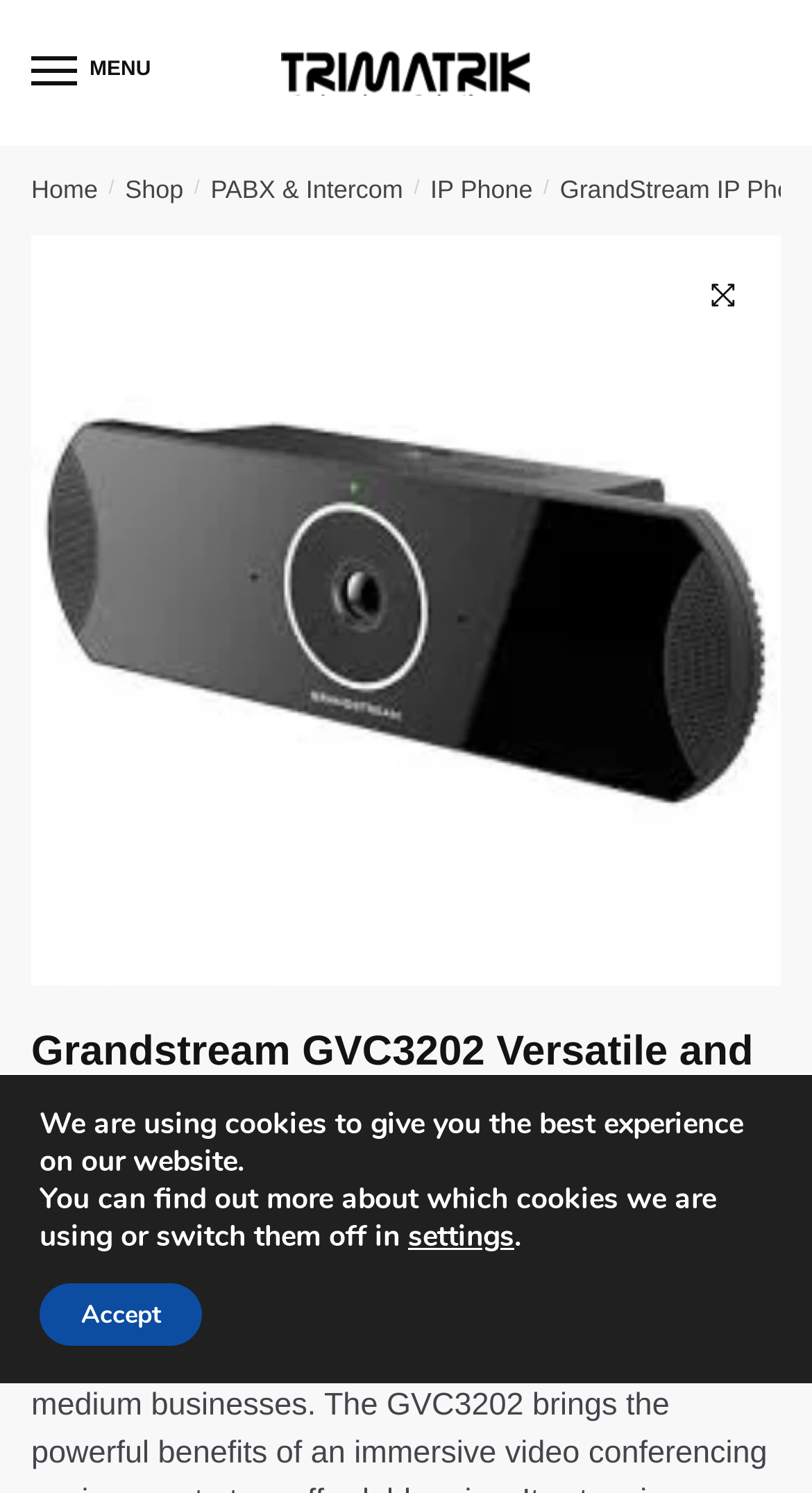Respond to the question with just a single word or phrase: 
Is the menu button expanded?

No